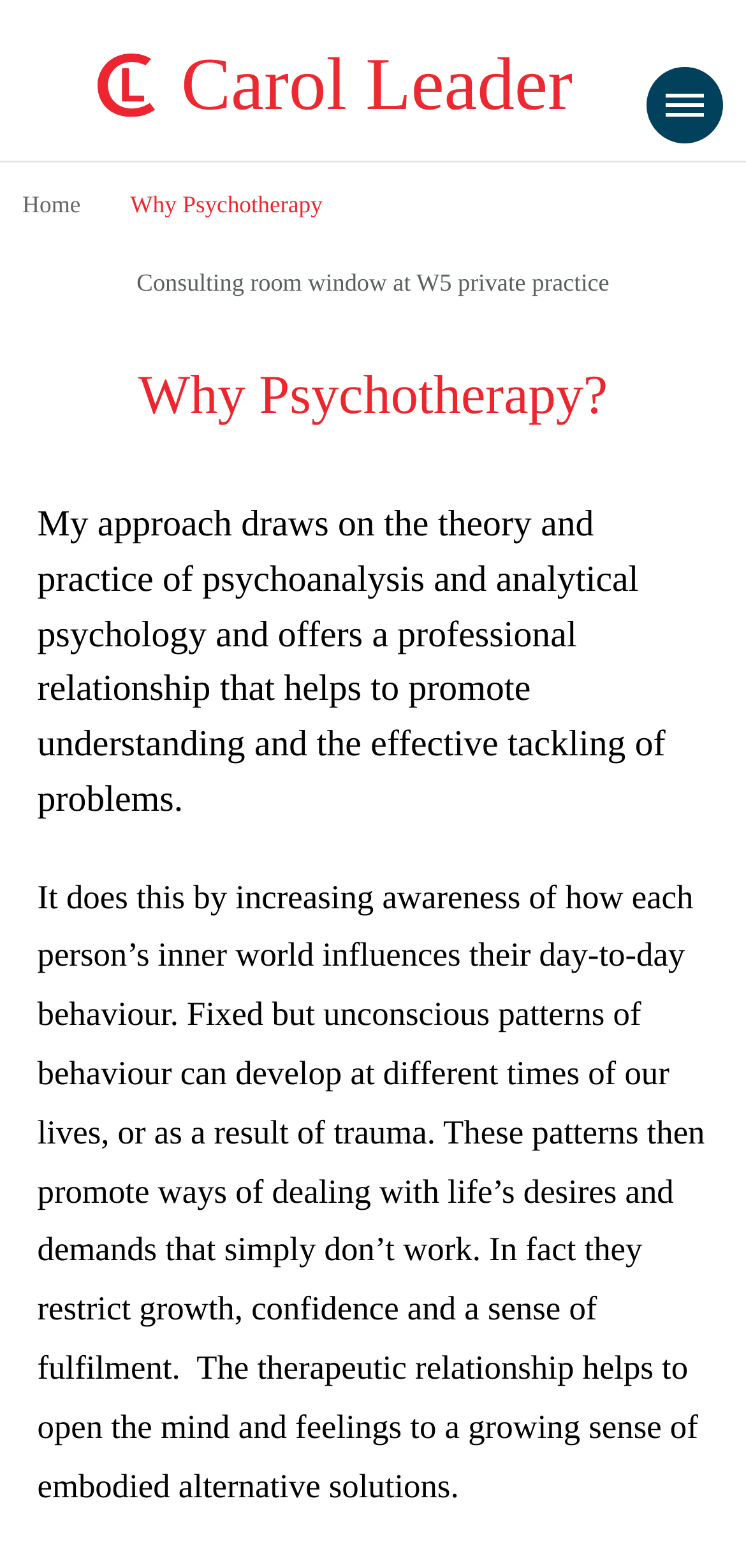Write a detailed summary of the webpage, including text, images, and layout.

The webpage appears to be a professional website for a psychotherapist named Carol Leader. At the top left corner, there is a link to Carol Leader's profile, accompanied by a small image of her. Next to it, there is another link to Carol Leader's profile, which takes up a significant portion of the top section of the page. 

On the top right corner, there is a button for mobile navigation. Below the top section, there are two links: "Home" on the left and "Why Psychotherapy" on the right. 

The main content of the page is divided into two sections. On the left, there is a large image of a consulting room window, which takes up about half of the page's height. Below the image, there is a brief description of the consulting room. 

On the right side of the image, there is a heading "Why Psychotherapy?" followed by a paragraph of text that describes the psychotherapist's approach, which is based on psychoanalysis and analytical psychology. The text explains that the approach helps promote understanding and tackles problems effectively.